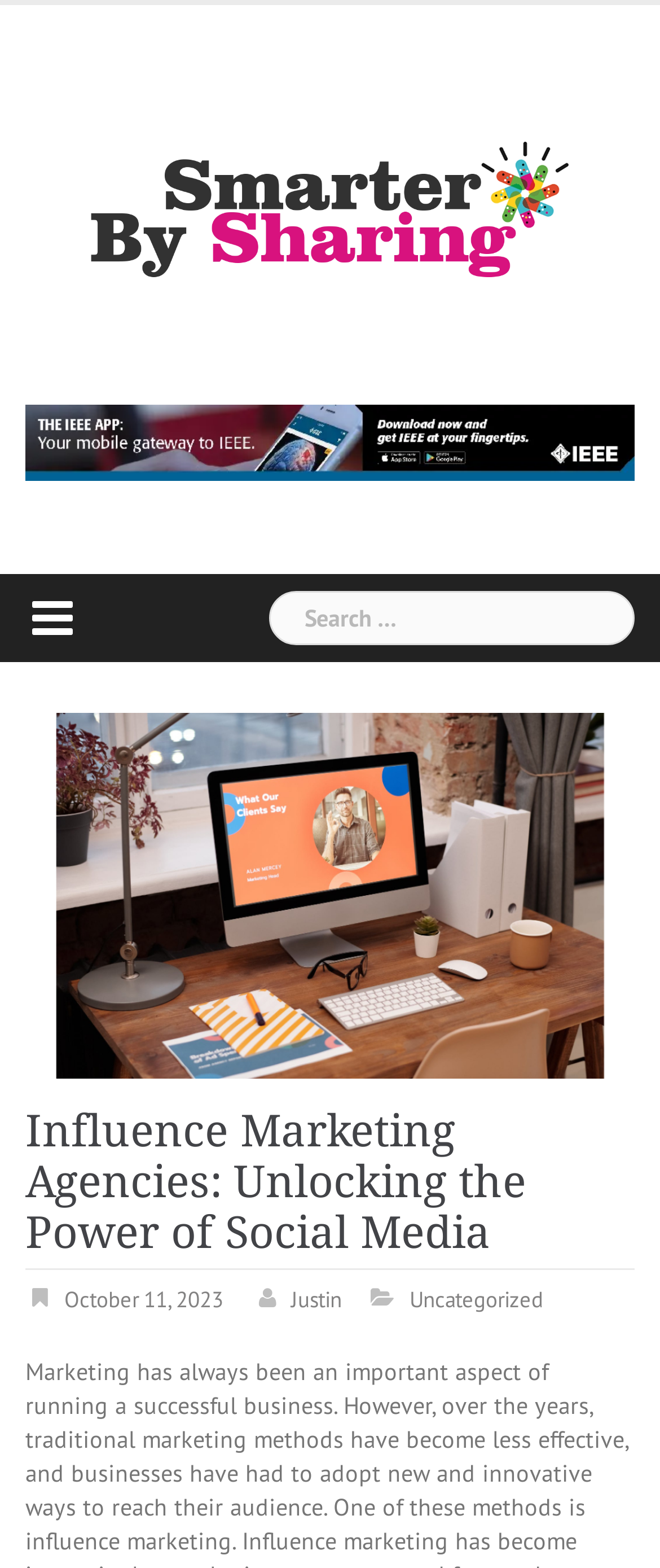What is the name of the website?
From the details in the image, provide a complete and detailed answer to the question.

The name of the website can be found in the top-left corner of the webpage, where it says 'Smarter by Sharing' in a logo format, which is also a clickable link.